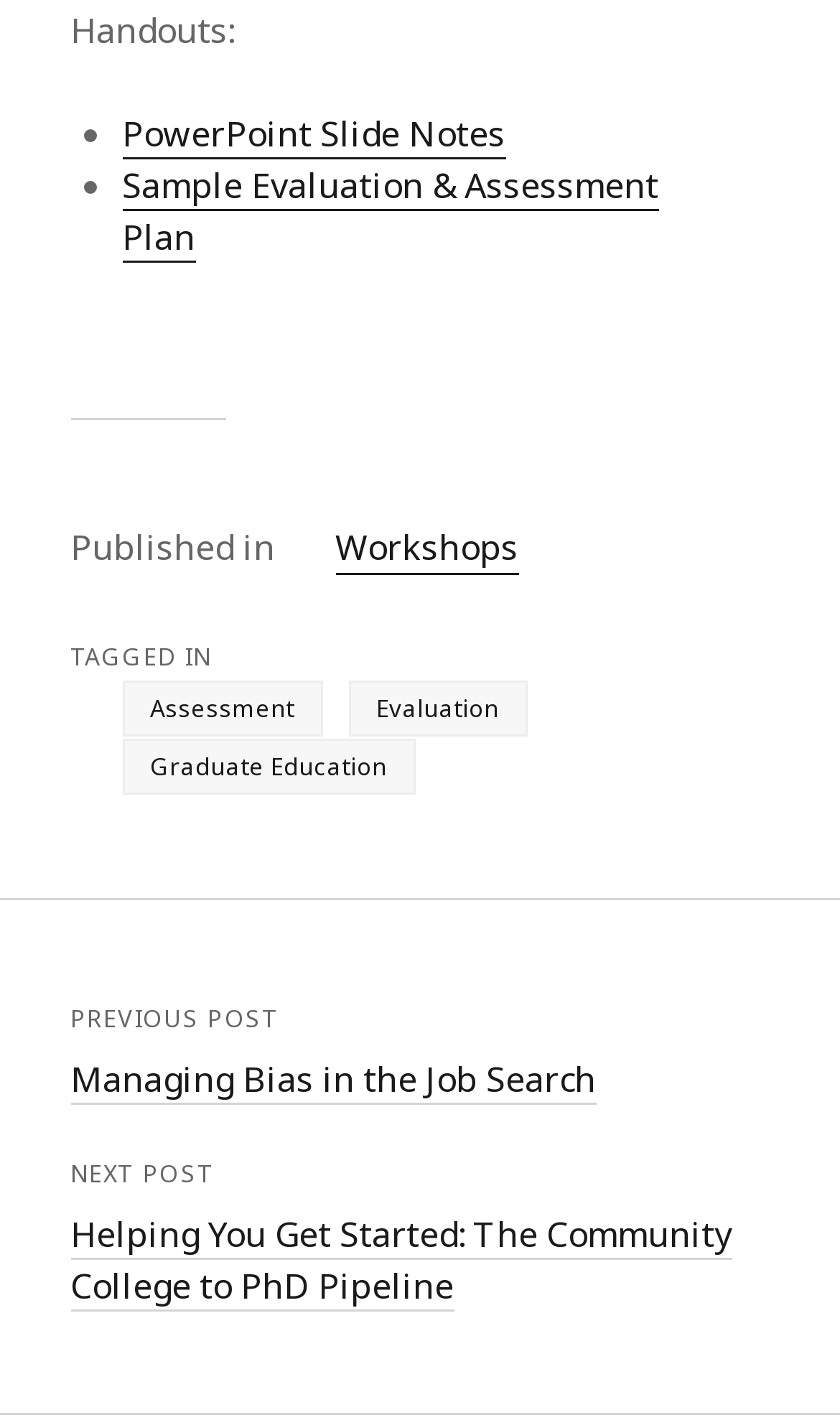Determine the bounding box coordinates for the UI element described. Format the coordinates as (top-left x, top-left y, bottom-right x, bottom-right y) and ensure all values are between 0 and 1. Element description: PowerPoint Slide Notes

[0.145, 0.331, 0.647, 0.368]